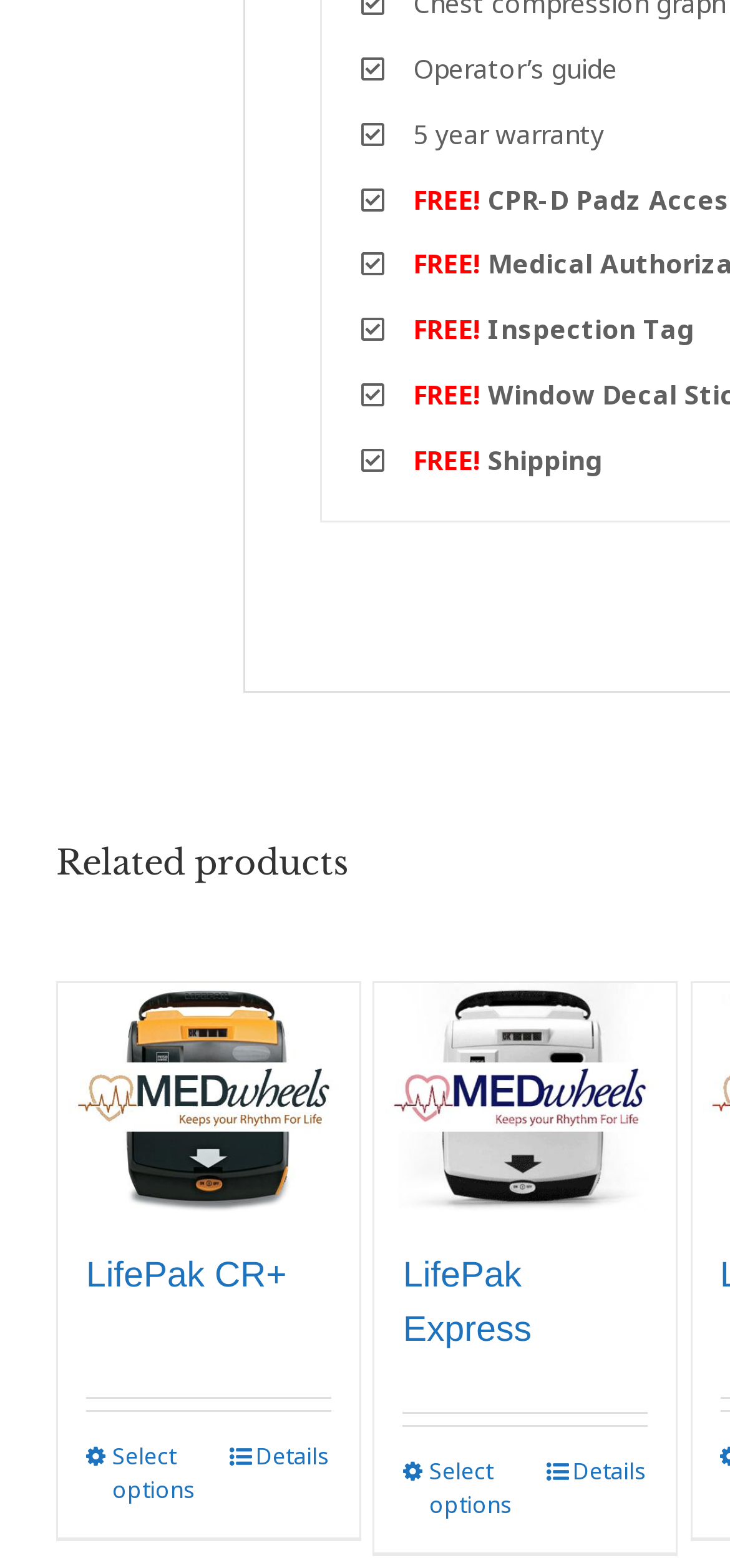Find the bounding box coordinates of the element I should click to carry out the following instruction: "Select options for LifePak Express".

[0.552, 0.928, 0.716, 0.972]